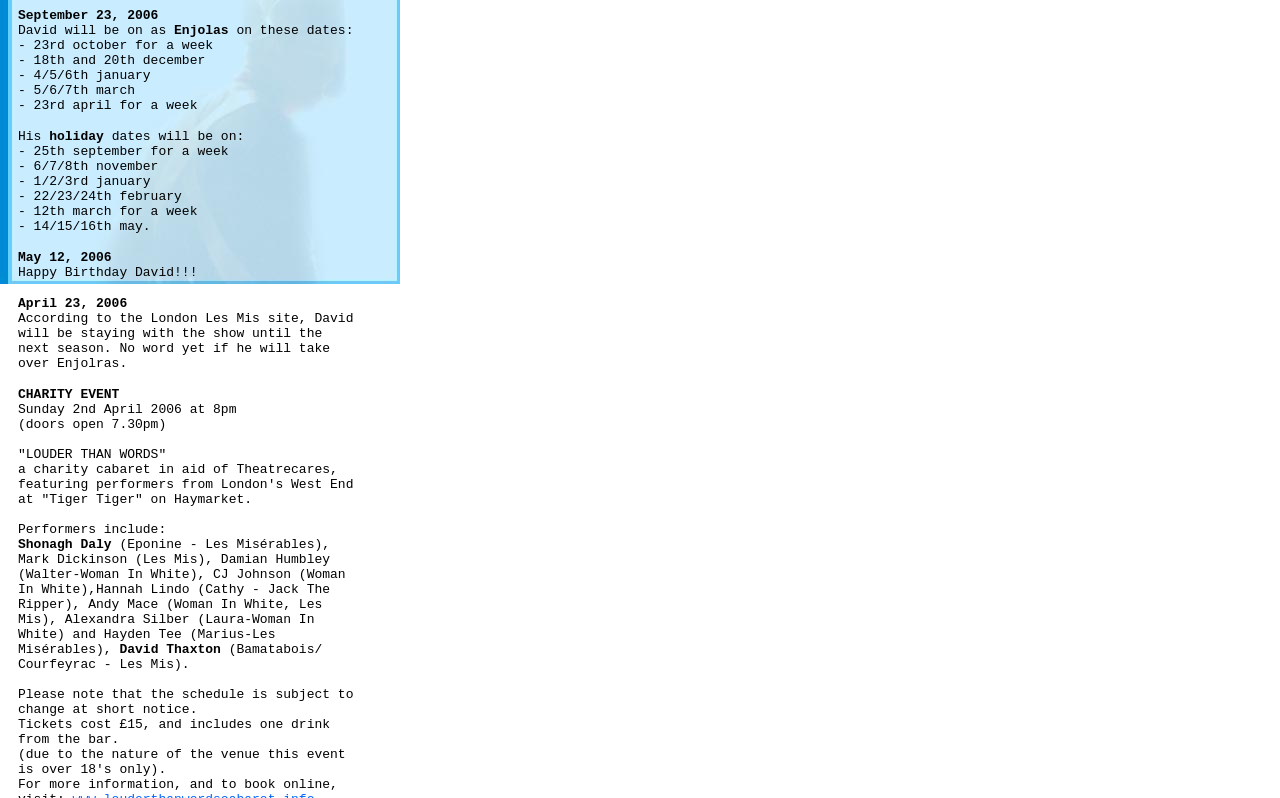Respond to the following question using a concise word or phrase: 
What is the role of David Thaxton in Les Misérables?

Bamatabois/ Courfeyrac